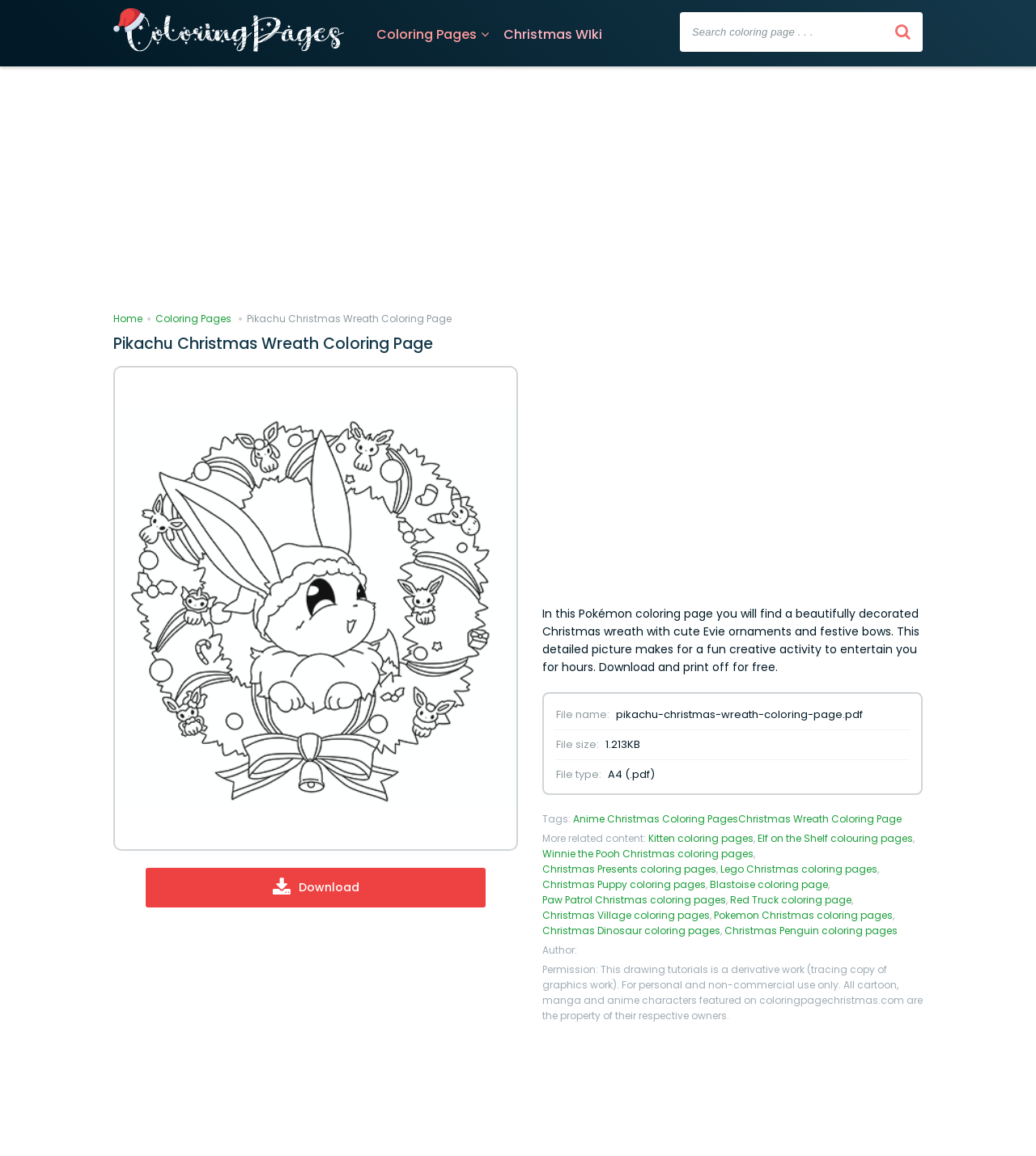Please provide the bounding box coordinates for the element that needs to be clicked to perform the following instruction: "Download the Pikachu Christmas wreath coloring page". The coordinates should be given as four float numbers between 0 and 1, i.e., [left, top, right, bottom].

[0.263, 0.761, 0.346, 0.775]